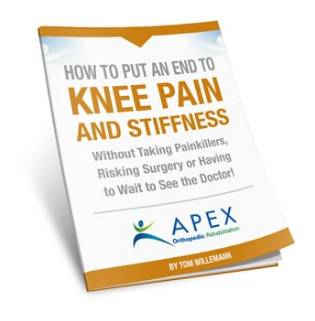Use the information in the screenshot to answer the question comprehensively: Who is the author of the report?

According to the caption, the author of the report is mentioned as Tom Willemann, which suggests that he is the expert behind the content.